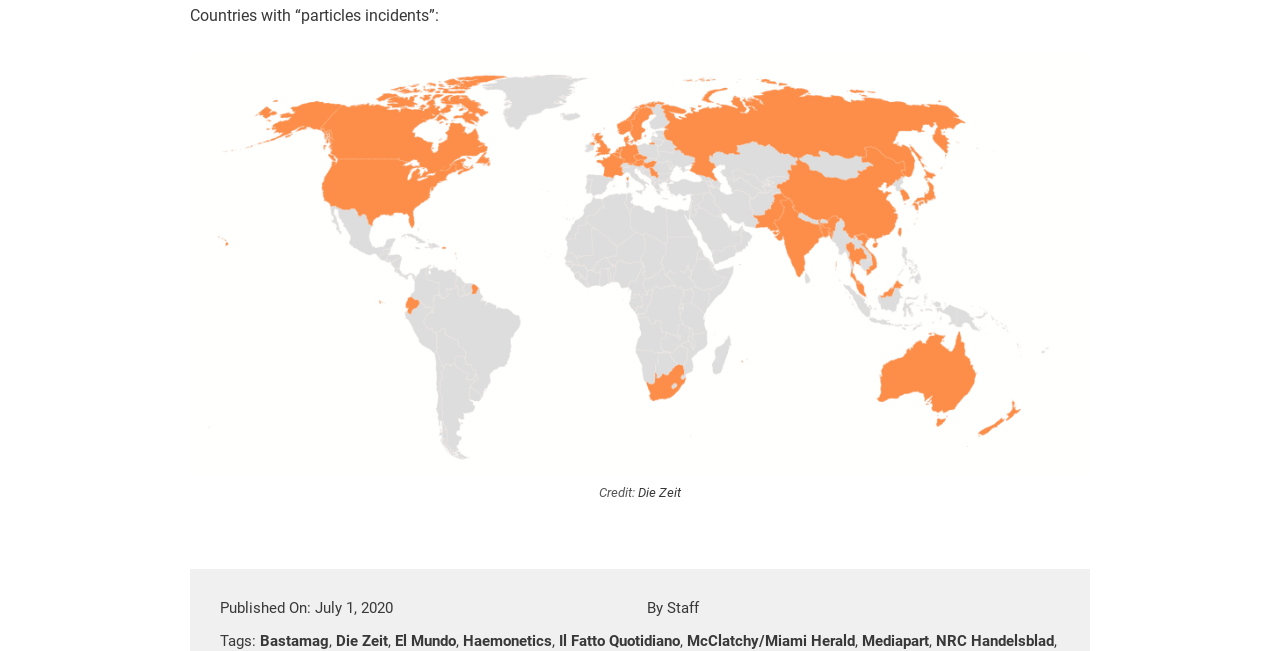When was the article published?
Answer the question with a single word or phrase, referring to the image.

July 1, 2020